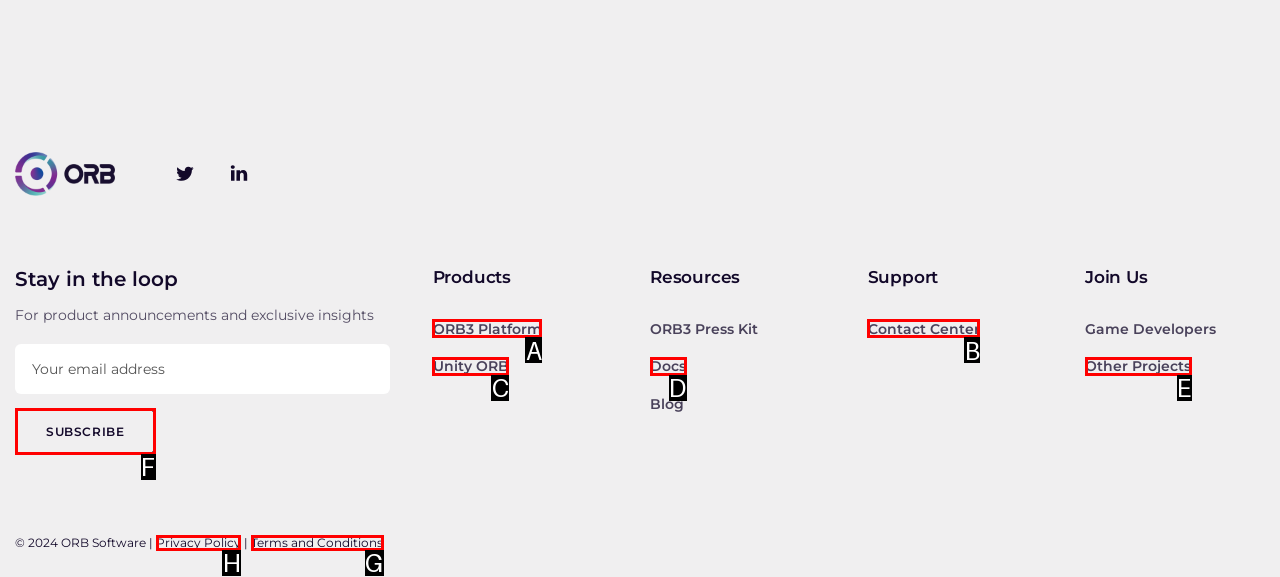Determine the correct UI element to click for this instruction: View the privacy policy. Respond with the letter of the chosen element.

H